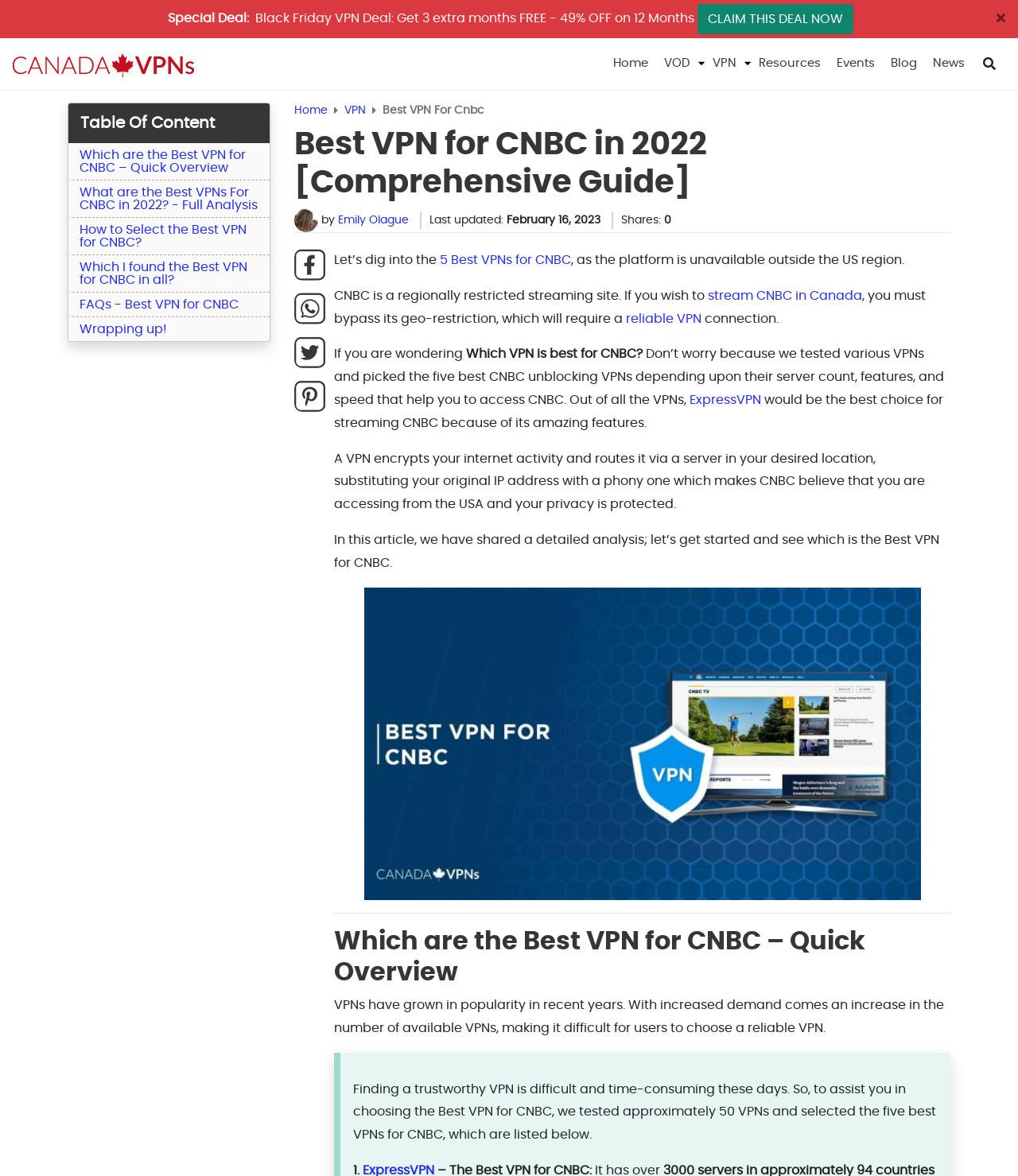Explain the webpage's design and content in an elaborate manner.

This webpage is about finding the best VPN for CNBC, a regionally restricted streaming site. At the top, there is a special deal for a Black Friday VPN offer, along with a "close" button. Below that, there are links to various sections of the website, including "Home", "VOD", "VPN", "Resources", "Events", "Blog", and "News". 

On the left side, there is a table of contents with links to different sections of the article, including "Which are the Best VPN for CNBC – Quick Overview", "What are the Best VPNs For CNBC in 2022? - Full Analysis", and "FAQs - Best VPN for CNBC". 

In the main content area, there is a breadcrumb navigation bar showing the current location as "Home > VPN > Best VPN For Cnbc". Below that, there is a heading "Best VPN for CNBC in 2022 [Comprehensive Guide]" followed by an image of the author, Emily Olague, and the date the article was last updated. 

The article begins by explaining that CNBC is only available in the US region and that a VPN is required to access it from outside the US. It then introduces the topic of finding the best VPN for CNBC and explains how a VPN works to bypass geo-restrictions. 

The article goes on to discuss the criteria for selecting a reliable VPN, including server count, features, and speed. It then presents the five best VPNs for CNBC, with ExpressVPN being the top choice. The article concludes by summarizing the importance of choosing a trustworthy VPN and inviting readers to continue reading for a detailed analysis. 

Throughout the article, there are social media sharing links and an image related to the topic.